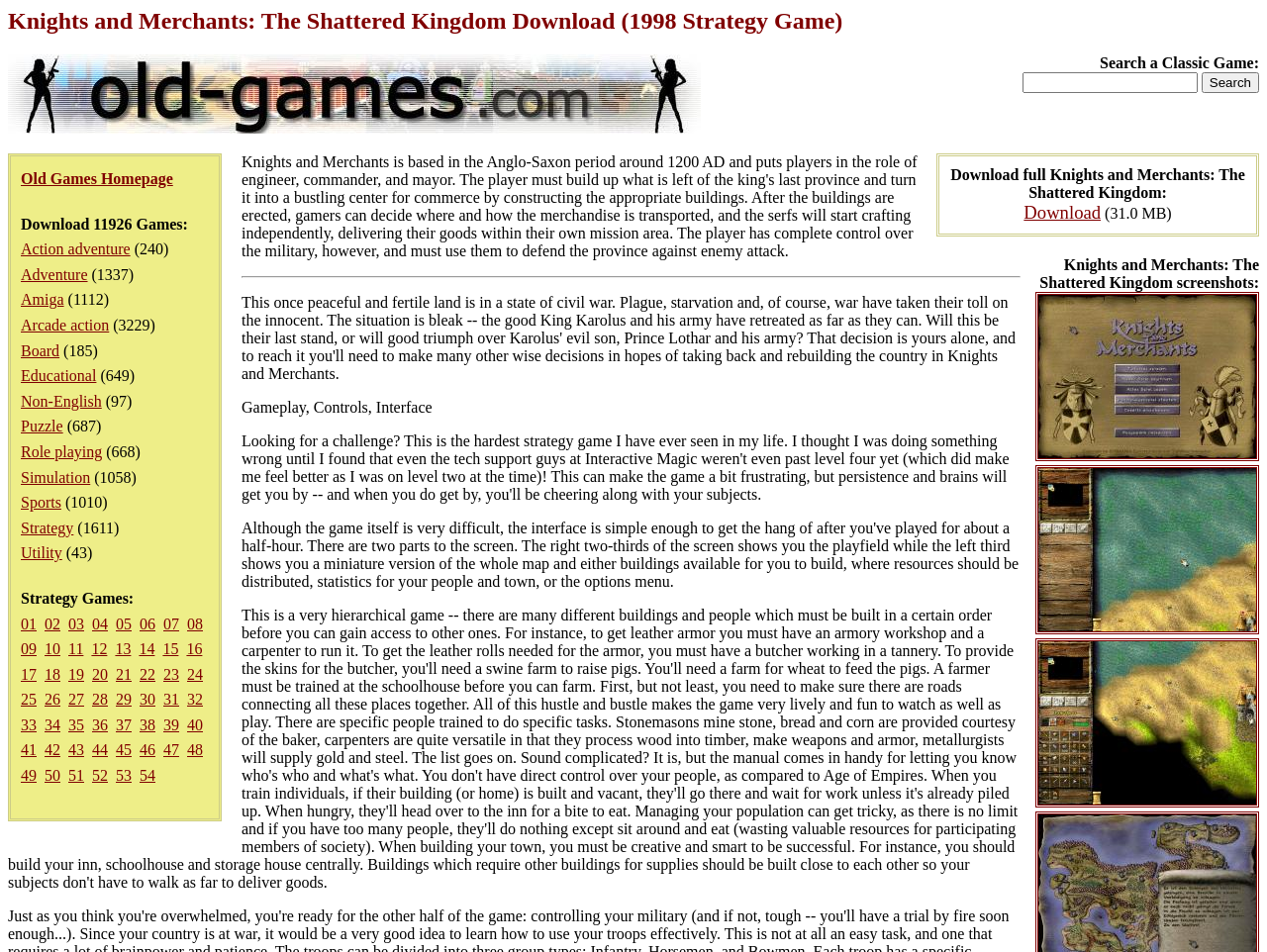Please specify the bounding box coordinates of the clickable section necessary to execute the following command: "Download 11926 games".

[0.016, 0.226, 0.148, 0.244]